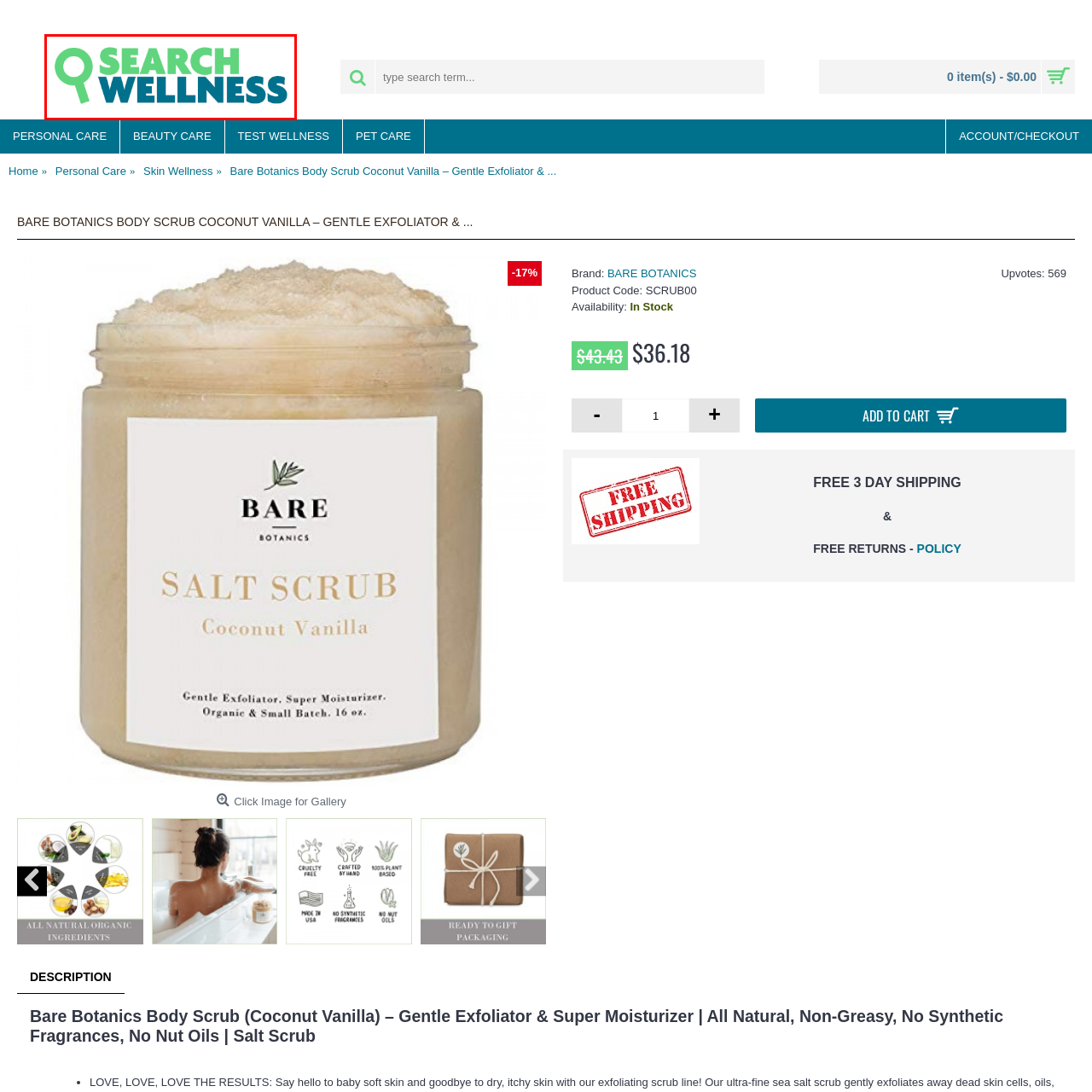What does the bold teal font convey? Observe the image within the red bounding box and give a one-word or short-phrase answer.

Vitality and health